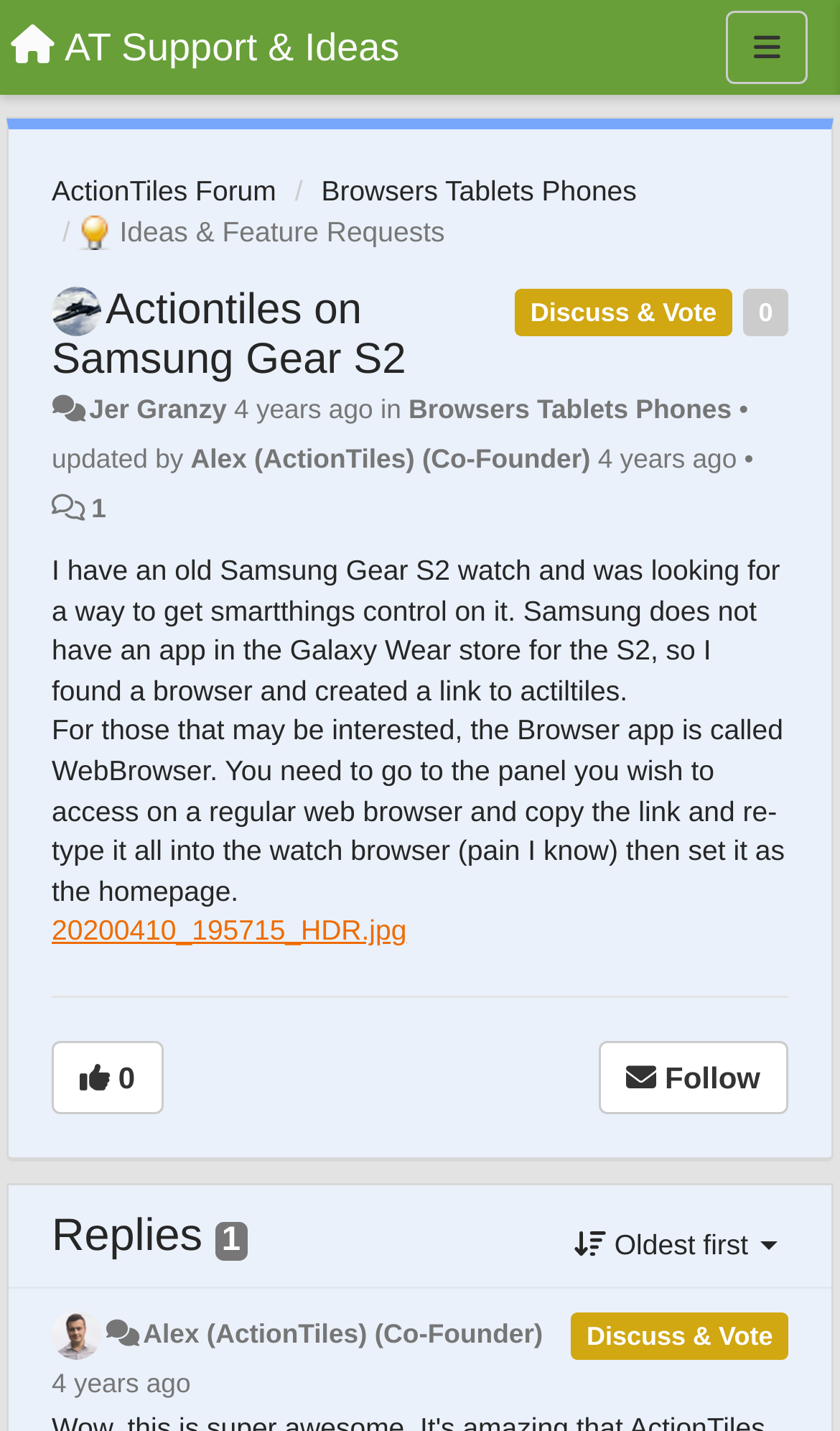What is the name of the watch mentioned?
Answer the question with a detailed and thorough explanation.

The question can be answered by reading the text in the webpage, specifically the first sentence of the post which mentions 'I have an old Samsung Gear S2 watch...'.